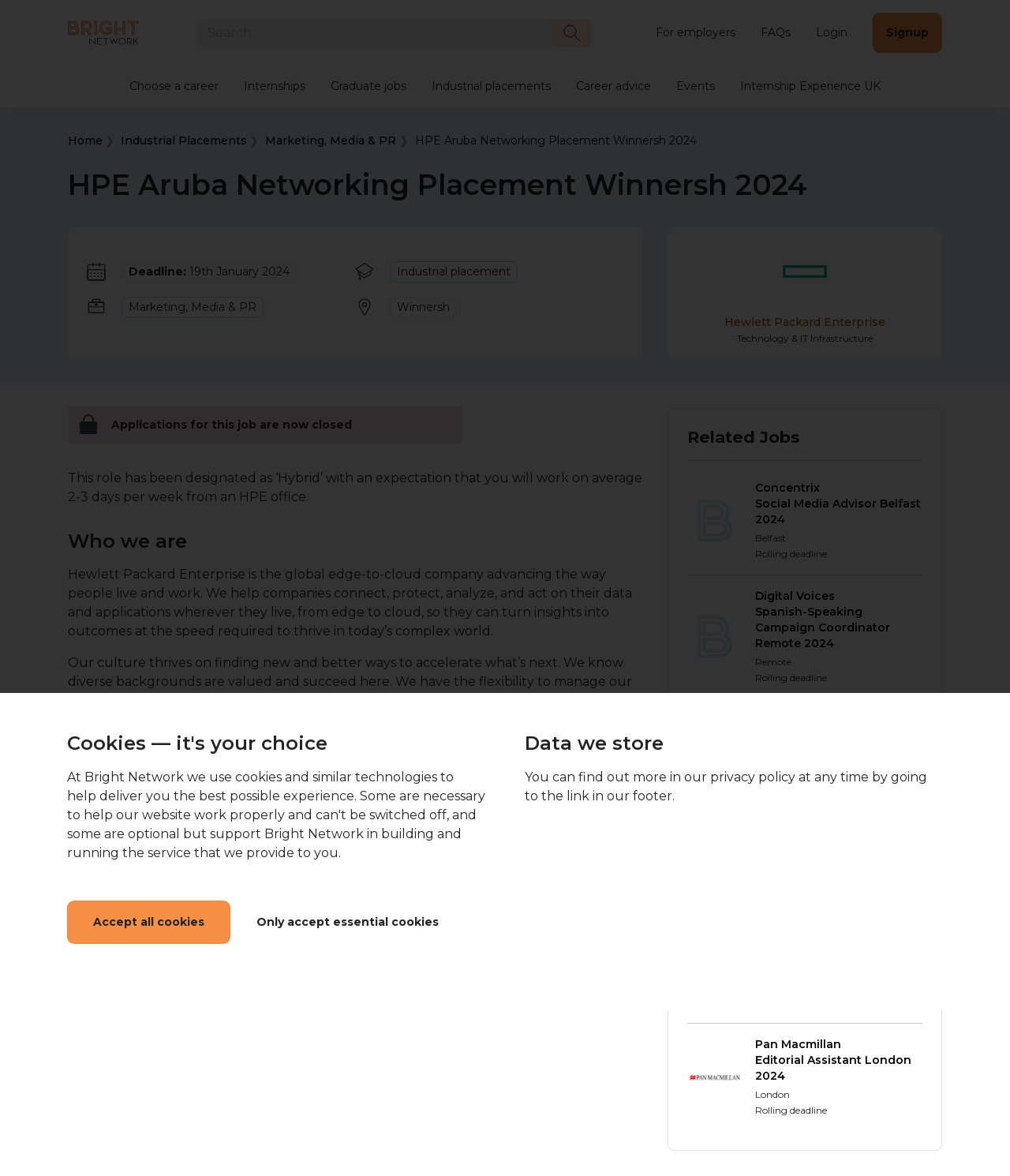Refer to the screenshot and give an in-depth answer to this question: What is the company that is offering the placement?

I found this by looking at the section that describes the company, where it says 'Hewlett Packard Enterprise is the global edge-to-cloud company...'.